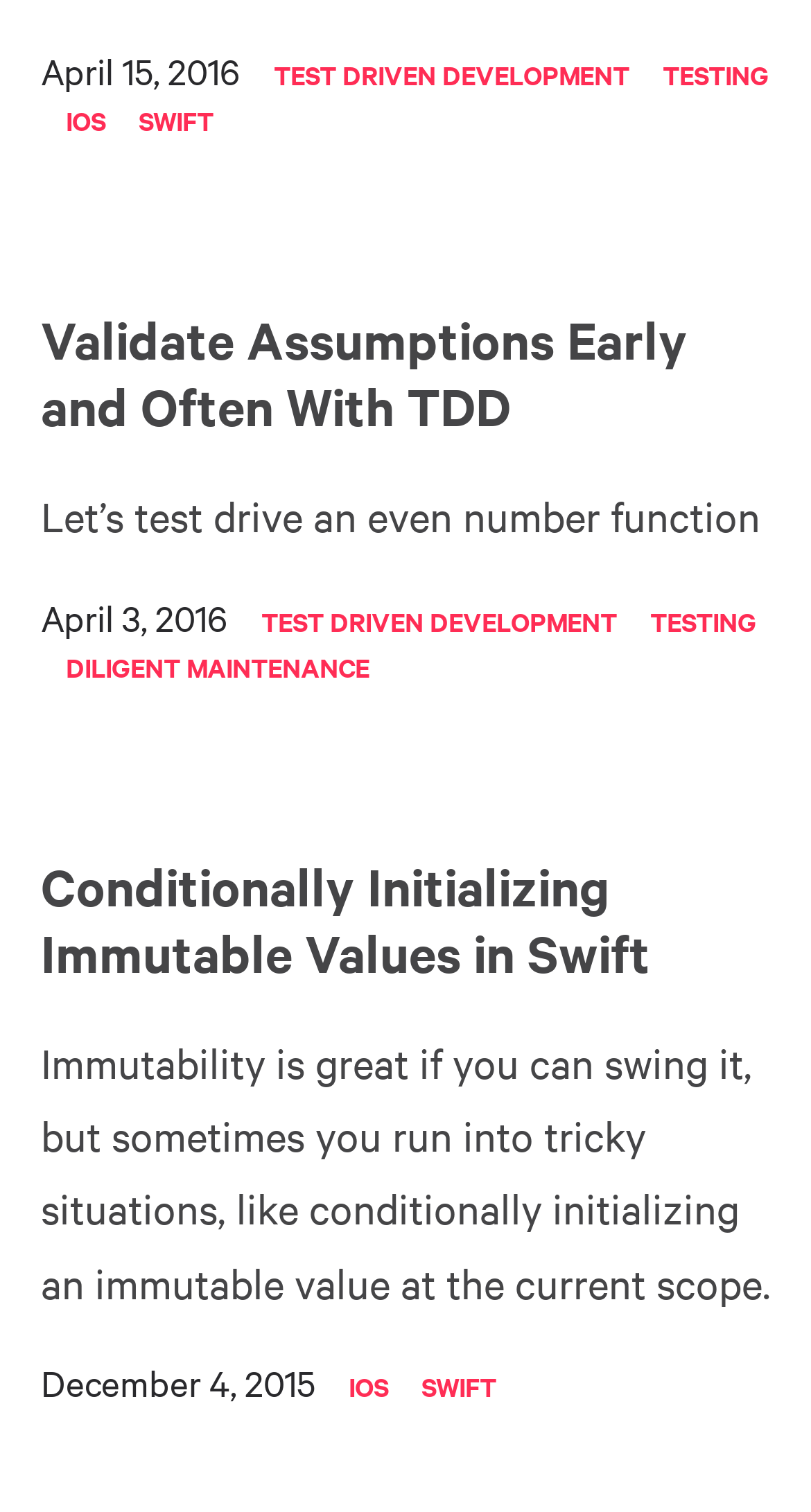Use a single word or phrase to answer the following:
What is the programming language mentioned in the third article?

Swift